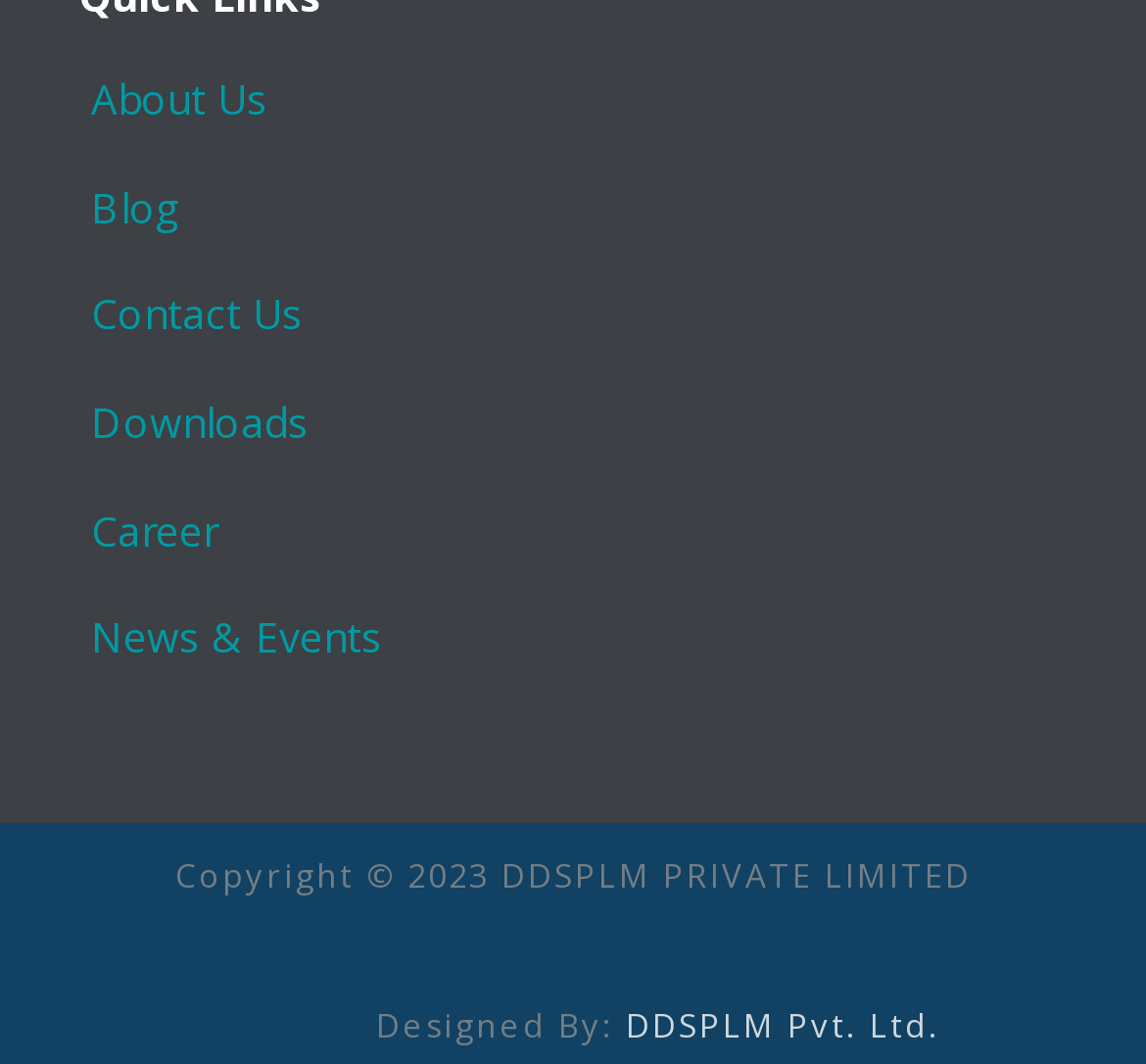What is the purpose of the 'About Us' link?
Carefully examine the image and provide a detailed answer to the question.

The 'About Us' link is located at the top of the webpage, and it is likely that it provides information about the company, its history, mission, and values.